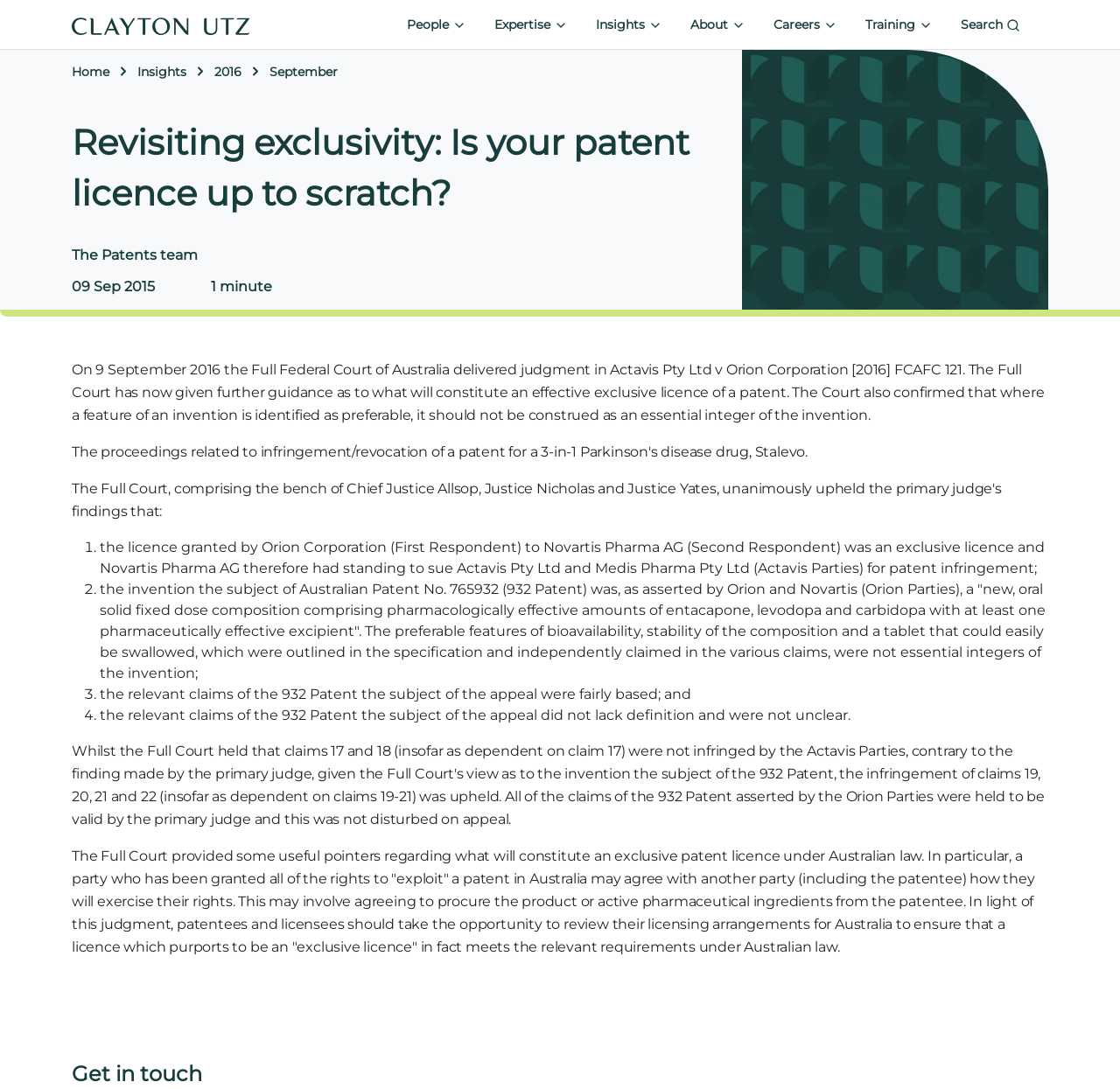Kindly determine the bounding box coordinates for the clickable area to achieve the given instruction: "Click the '2016' link".

[0.191, 0.059, 0.216, 0.073]